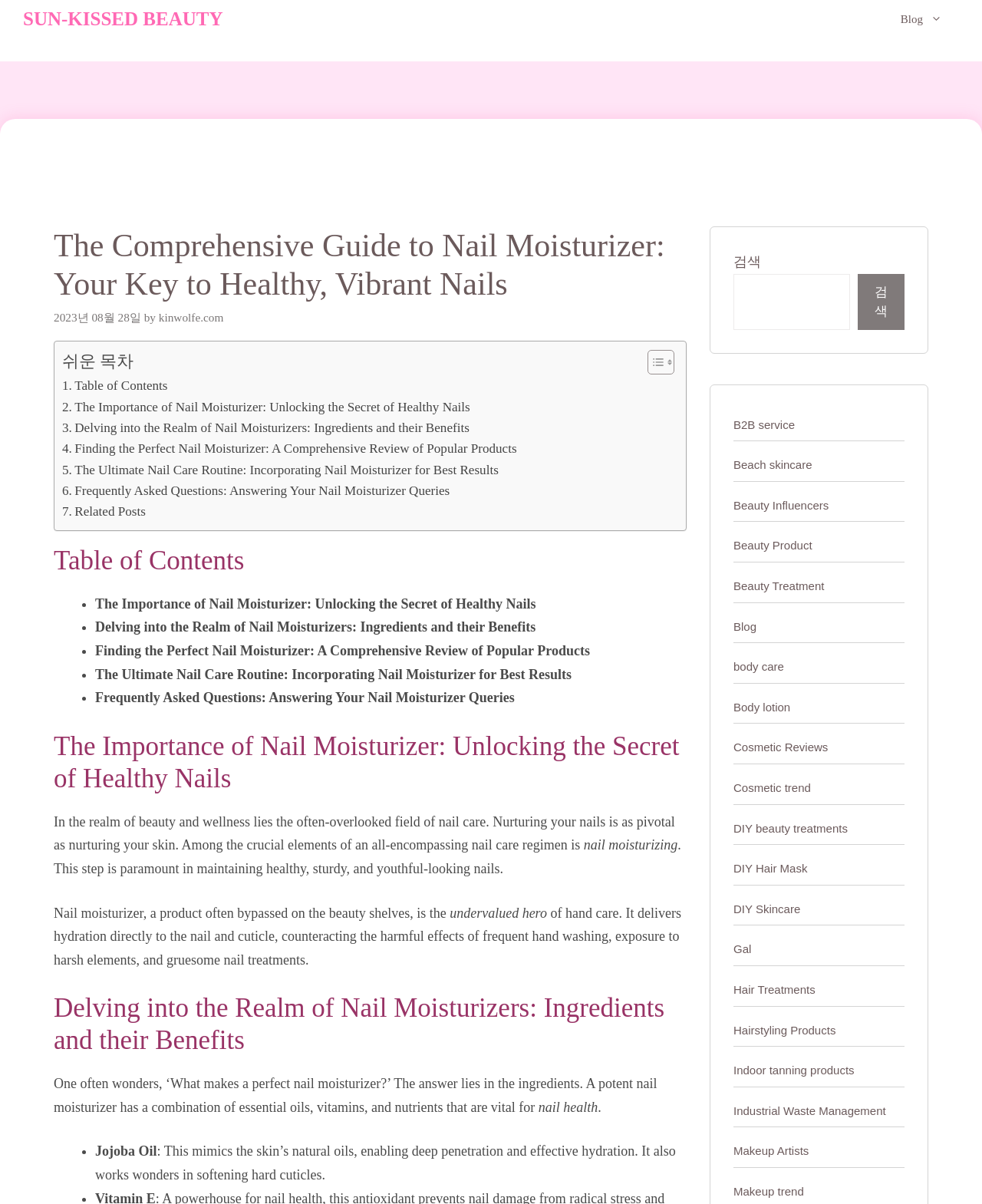Can you specify the bounding box coordinates for the region that should be clicked to fulfill this instruction: "Click the 'Schedule a Demo' link".

None